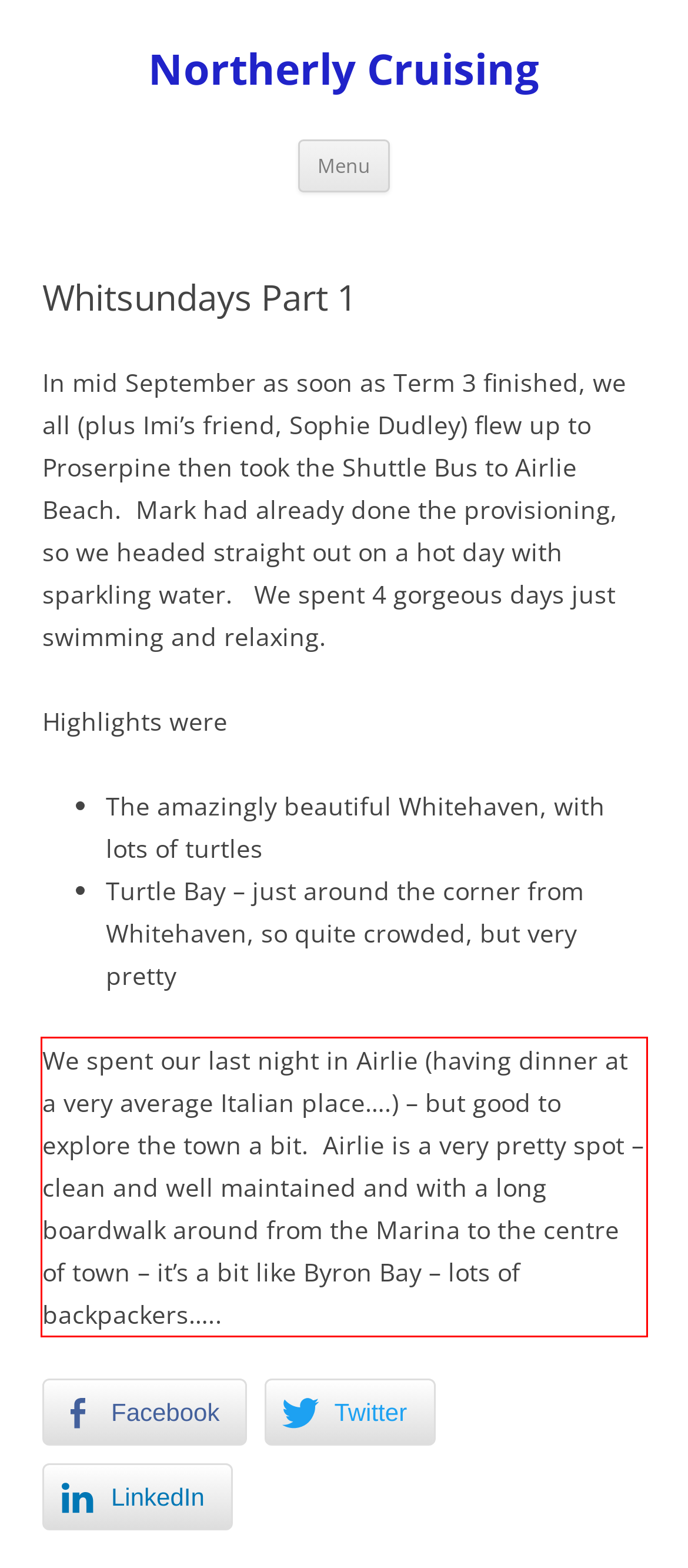Please perform OCR on the UI element surrounded by the red bounding box in the given webpage screenshot and extract its text content.

We spent our last night in Airlie (having dinner at a very average Italian place….) – but good to explore the town a bit. Airlie is a very pretty spot – clean and well maintained and with a long boardwalk around from the Marina to the centre of town – it’s a bit like Byron Bay – lots of backpackers…..